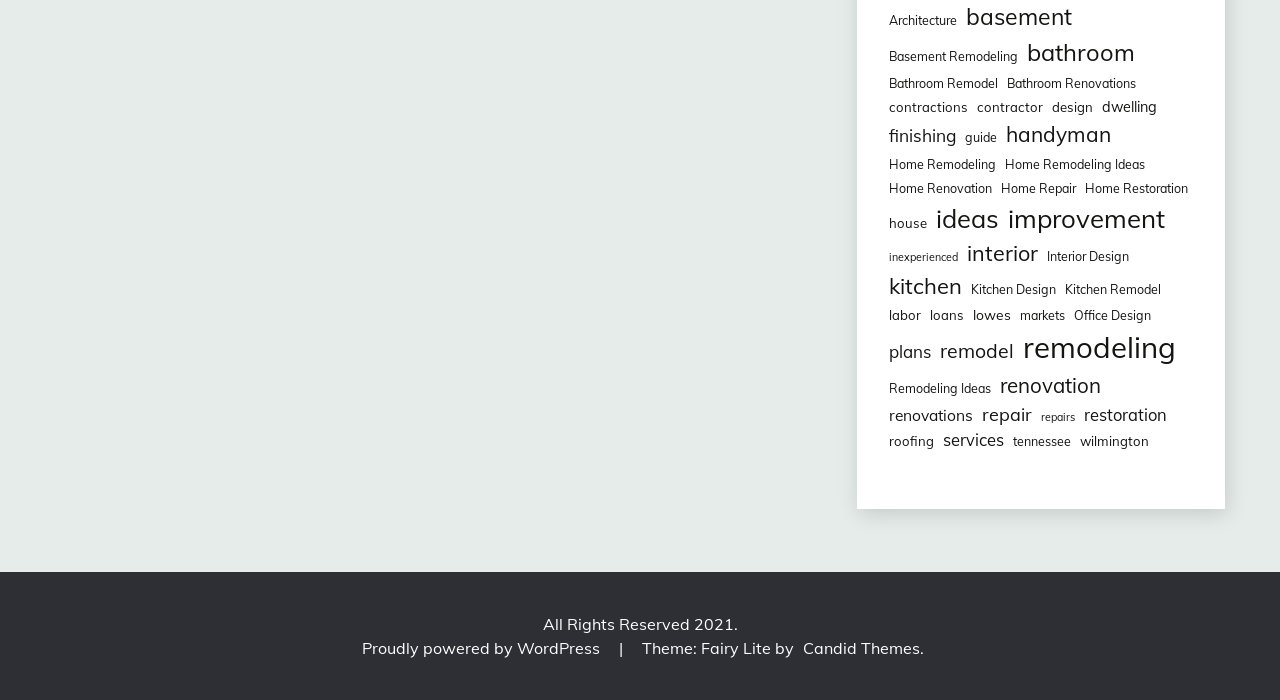Give the bounding box coordinates for the element described as: "Home Remodeling Ideas".

[0.785, 0.222, 0.894, 0.249]